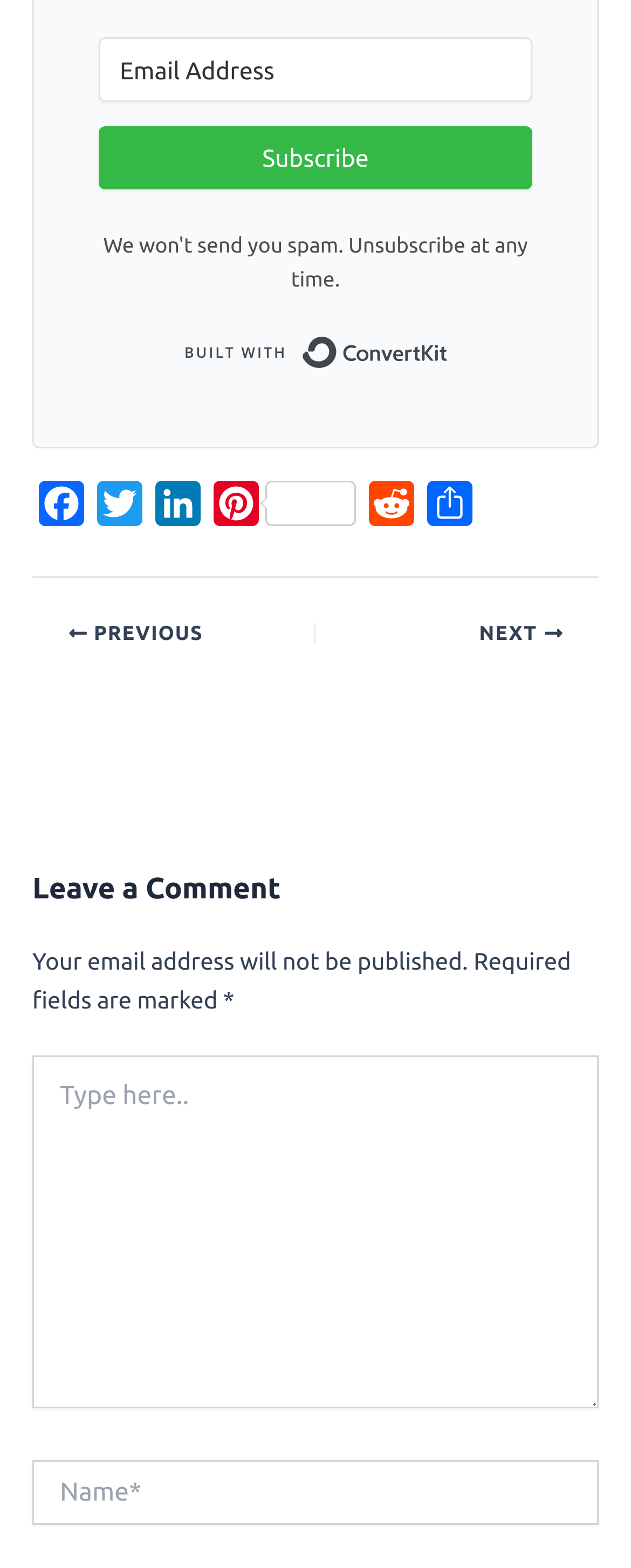Find the bounding box coordinates for the area you need to click to carry out the instruction: "Type your name". The coordinates should be four float numbers between 0 and 1, indicated as [left, top, right, bottom].

[0.051, 0.931, 0.949, 0.973]